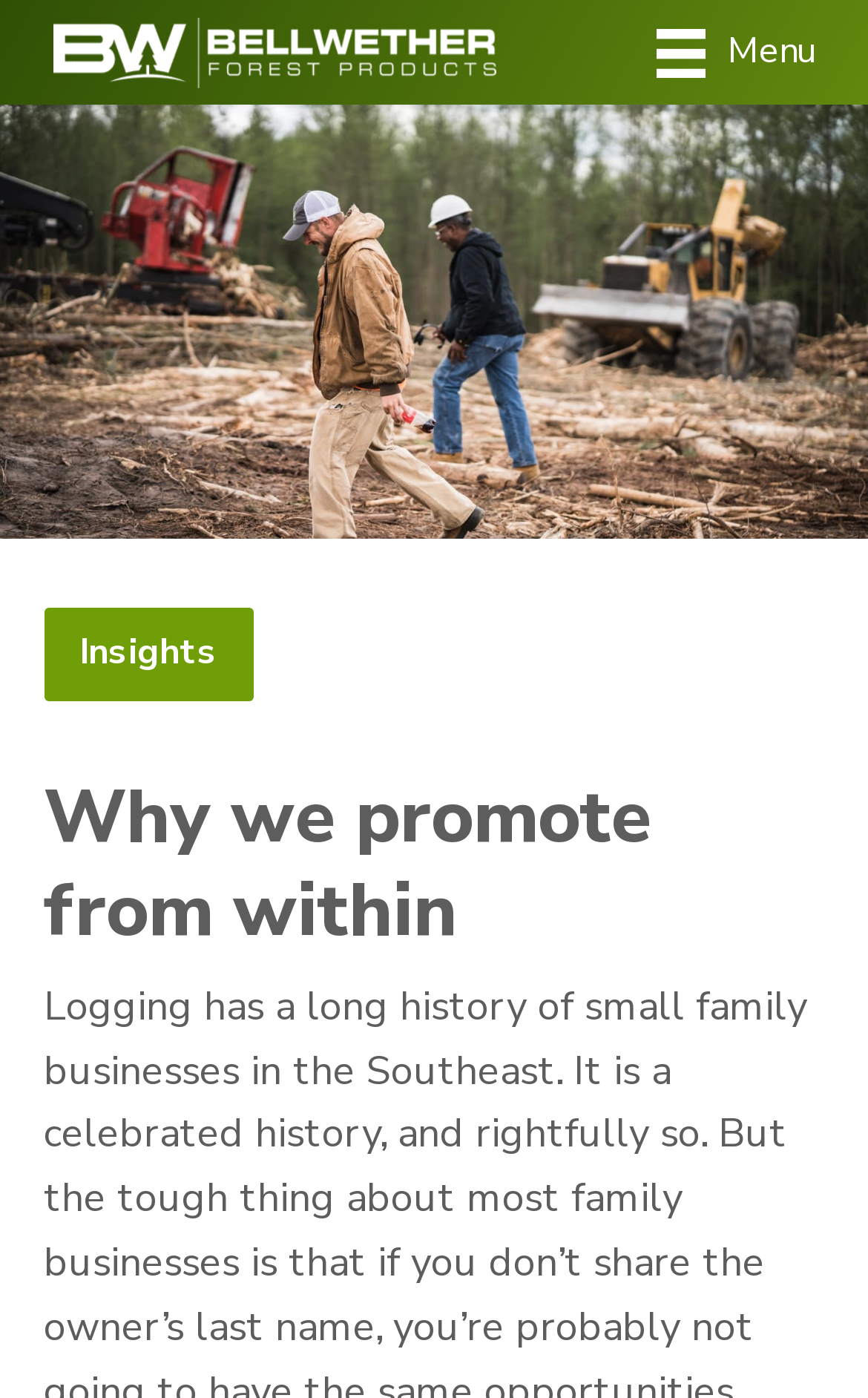What is the company name?
Provide a short answer using one word or a brief phrase based on the image.

Bellwether Forest Products